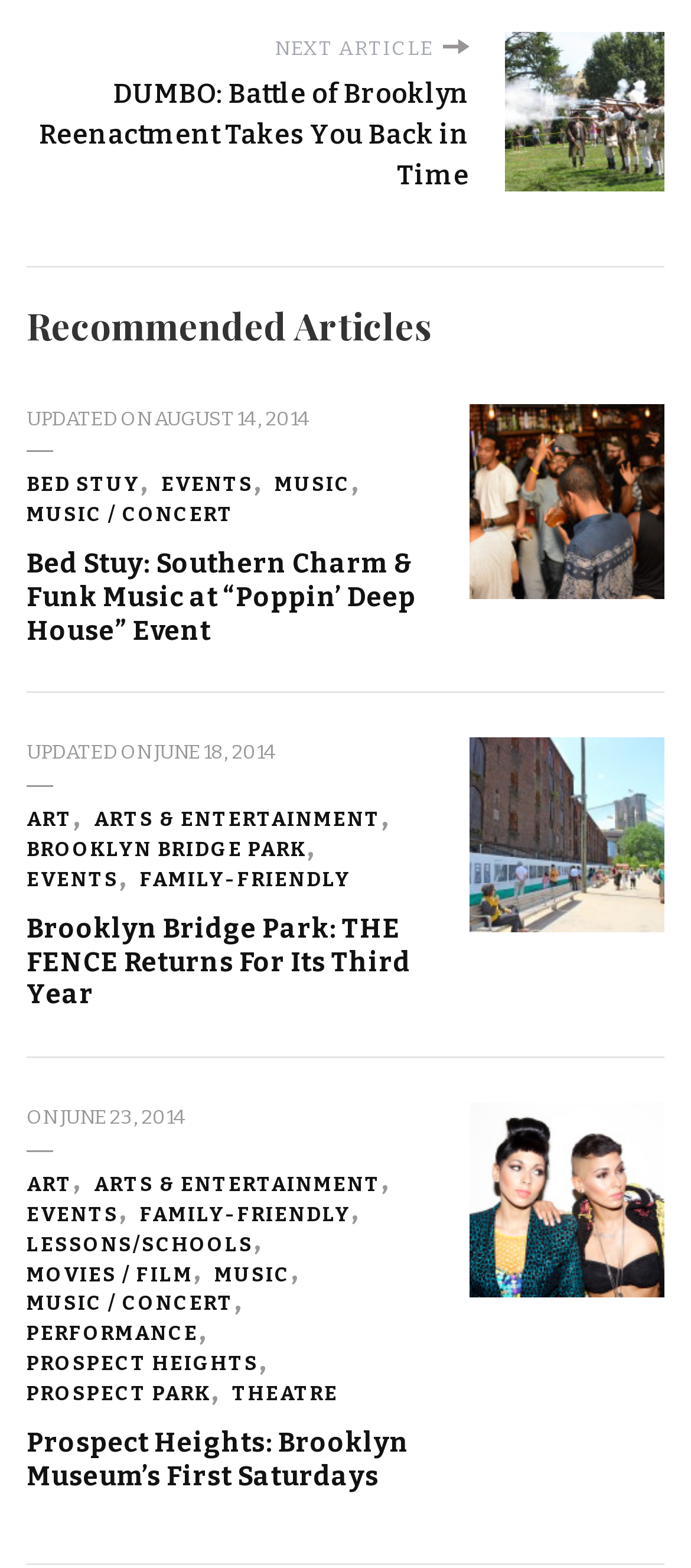What is the purpose of the 'UPDATED ON' text?
Please provide a single word or phrase in response based on the screenshot.

To show the article's update date